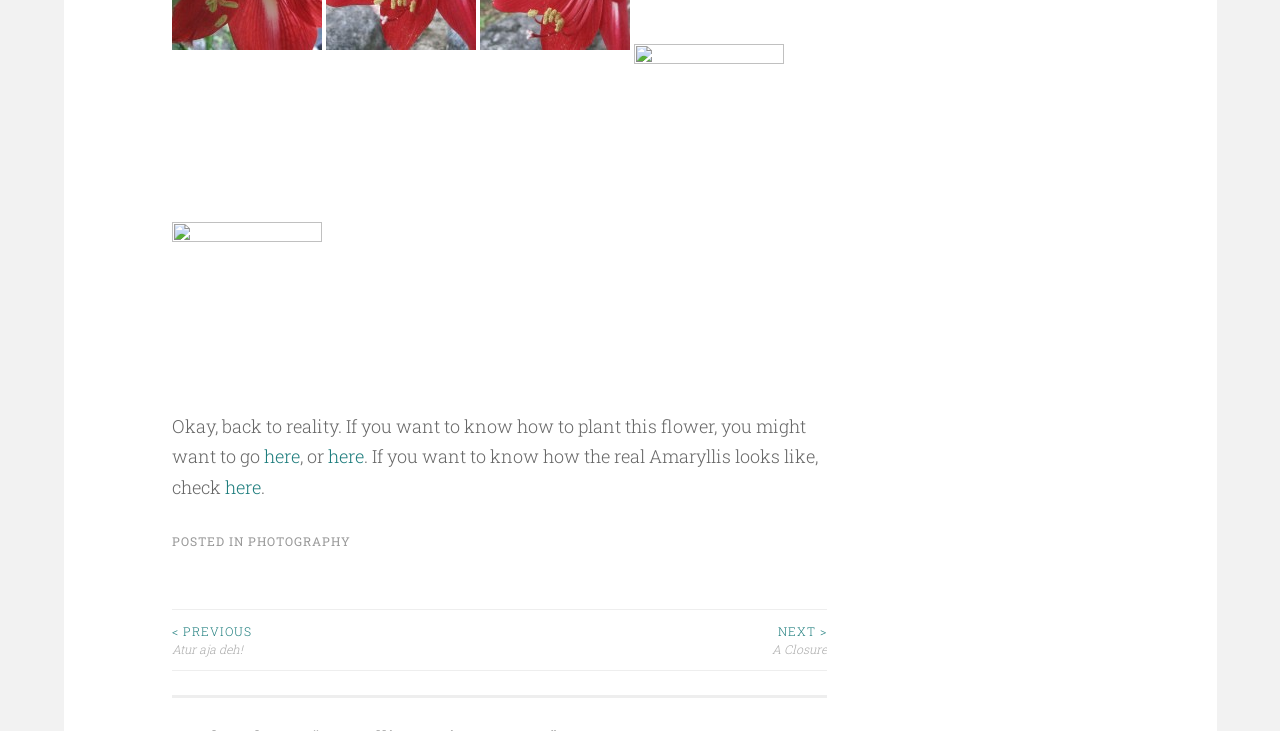Provide a one-word or brief phrase answer to the question:
How many images are on the webpage?

2